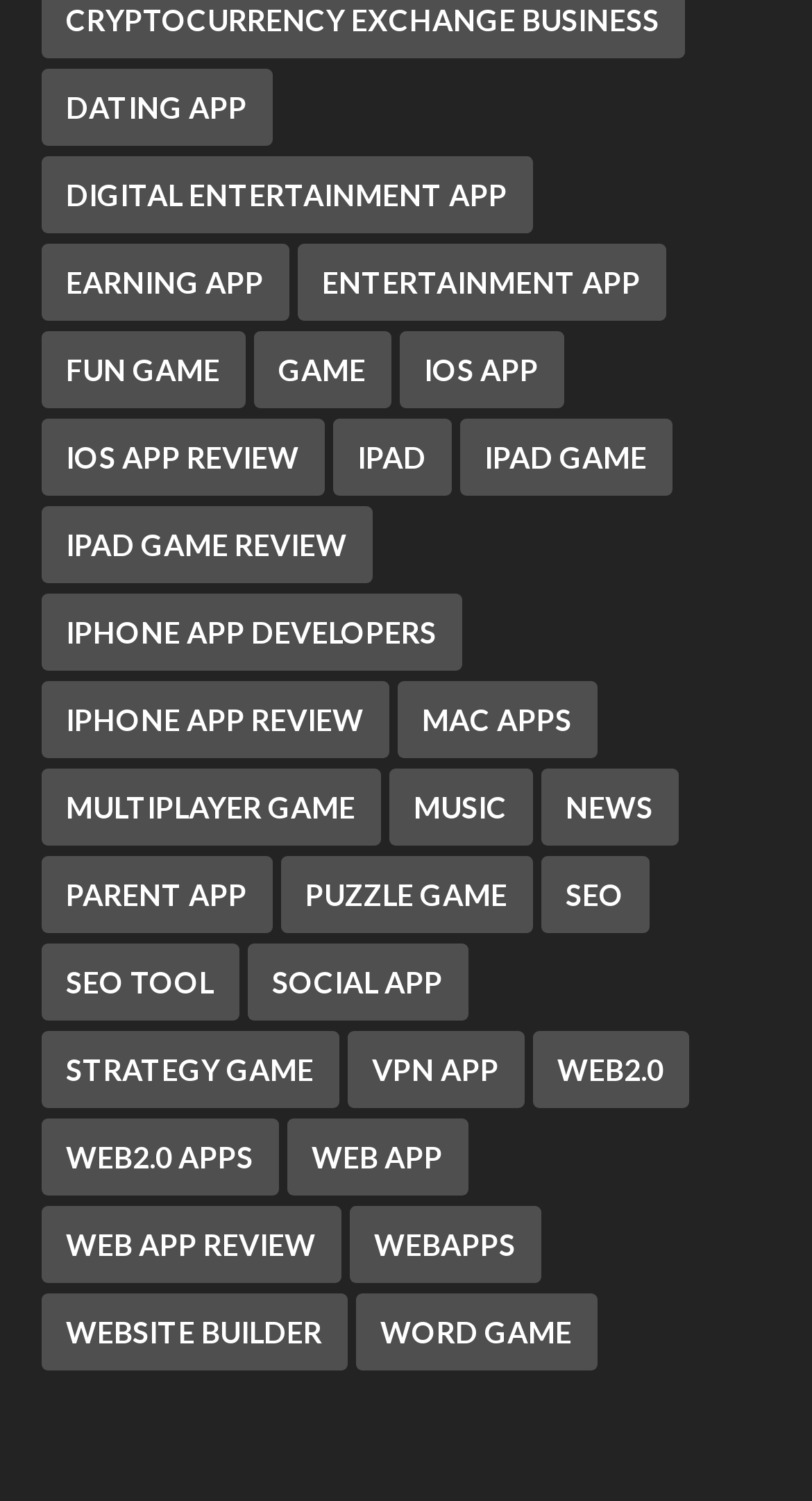What is the position of the 'Puzzle game' link?
Please answer the question with as much detail as possible using the screenshot.

Based on the bounding box coordinates of the 'Puzzle game' link, its y1 and y2 values are 0.585 and 0.608, respectively, which indicates that it is located in the middle left section of the webpage.